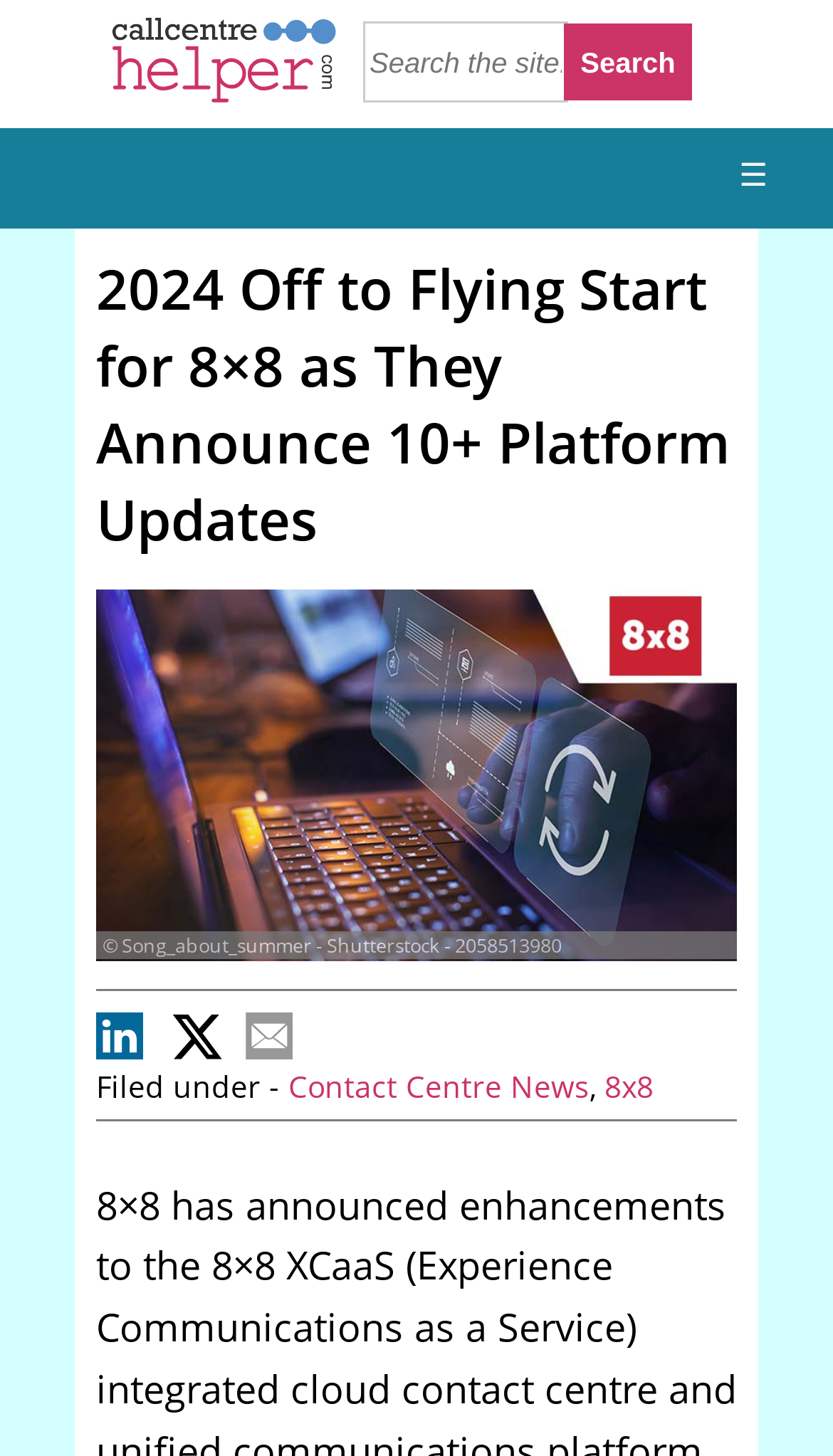Given the description "☰", provide the bounding box coordinates of the corresponding UI element.

[0.872, 0.088, 0.936, 0.15]